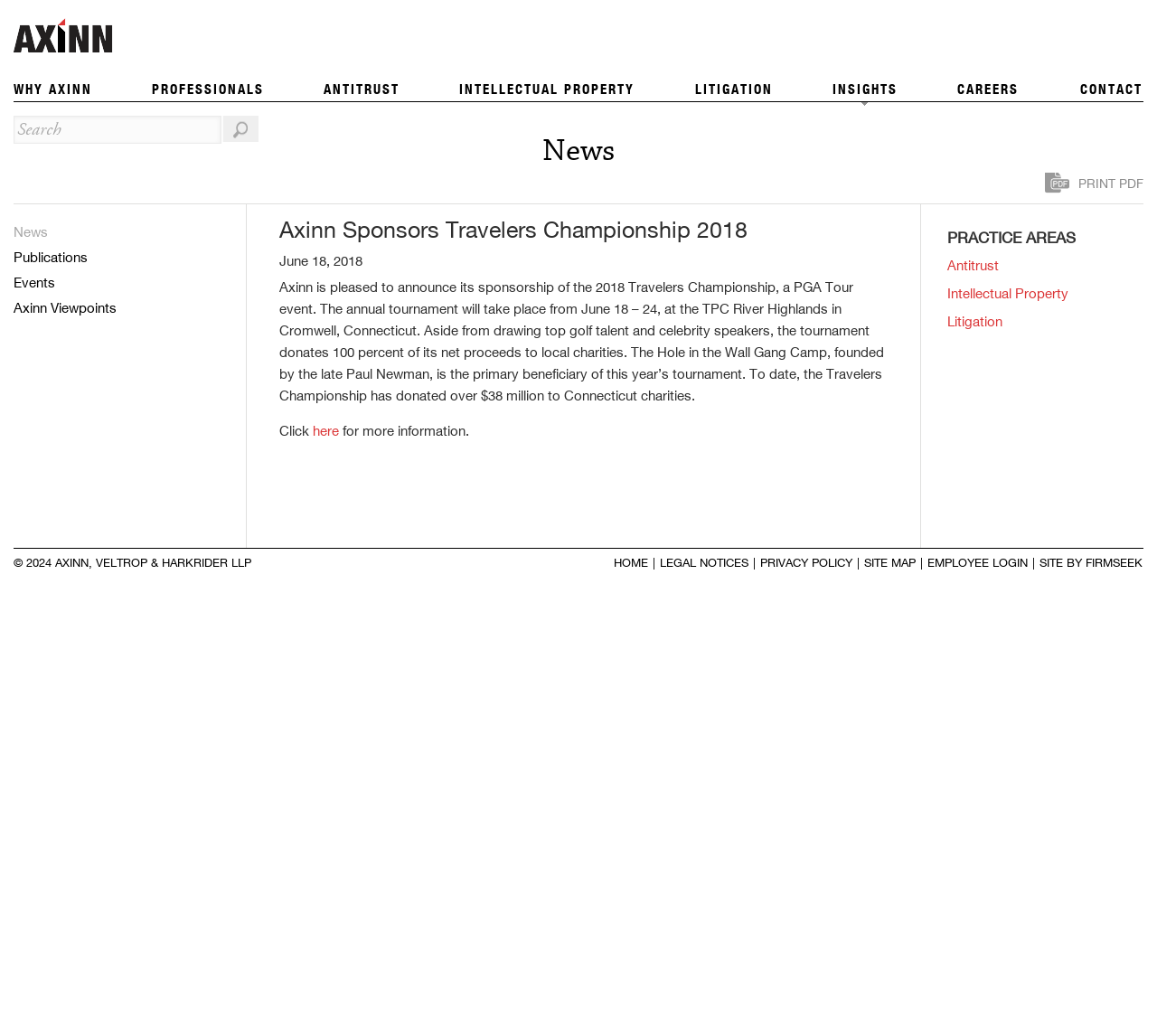What is the primary beneficiary of the Travelers Championship?
Using the image, answer in one word or phrase.

The Hole in the Wall Gang Camp